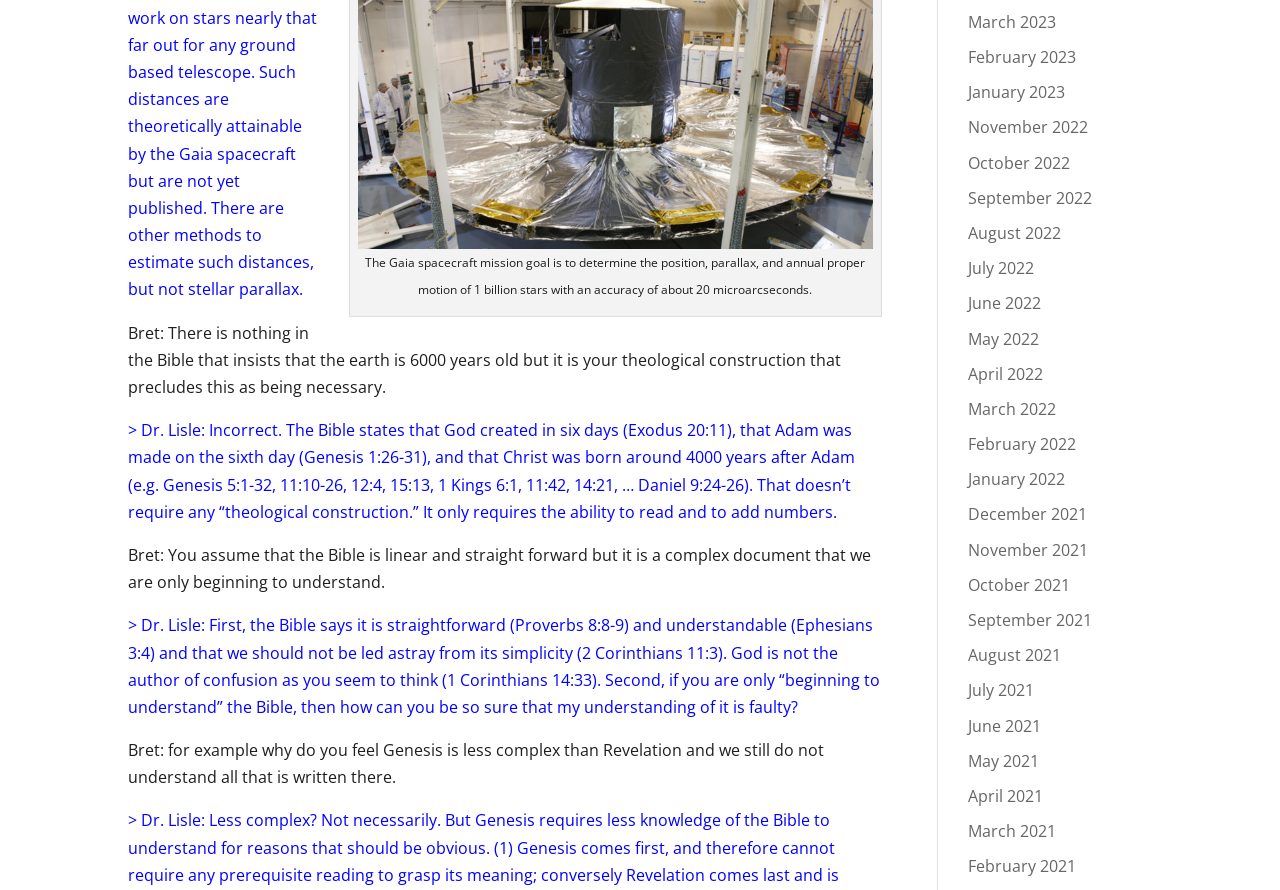Answer this question in one word or a short phrase: Who is responding to Bret in the conversation?

Dr. Lisle